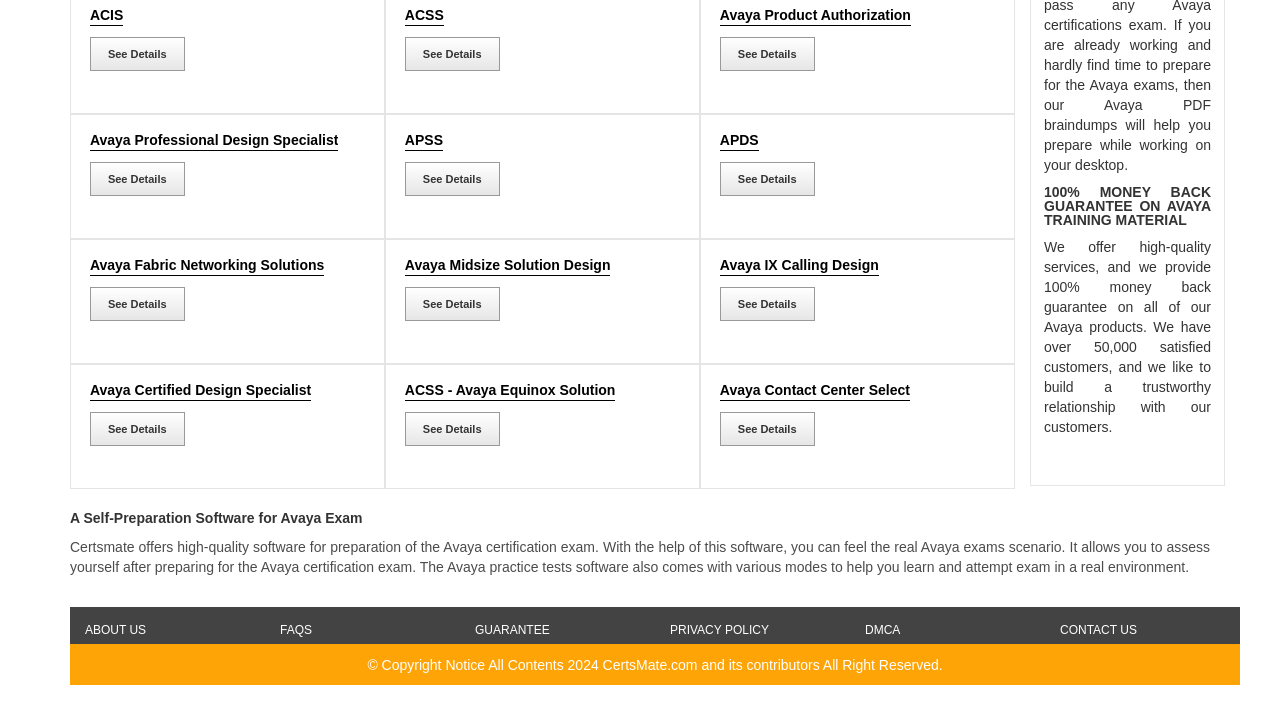Locate the bounding box of the UI element described by: "ACIS" in the given webpage screenshot.

[0.07, 0.027, 0.096, 0.05]